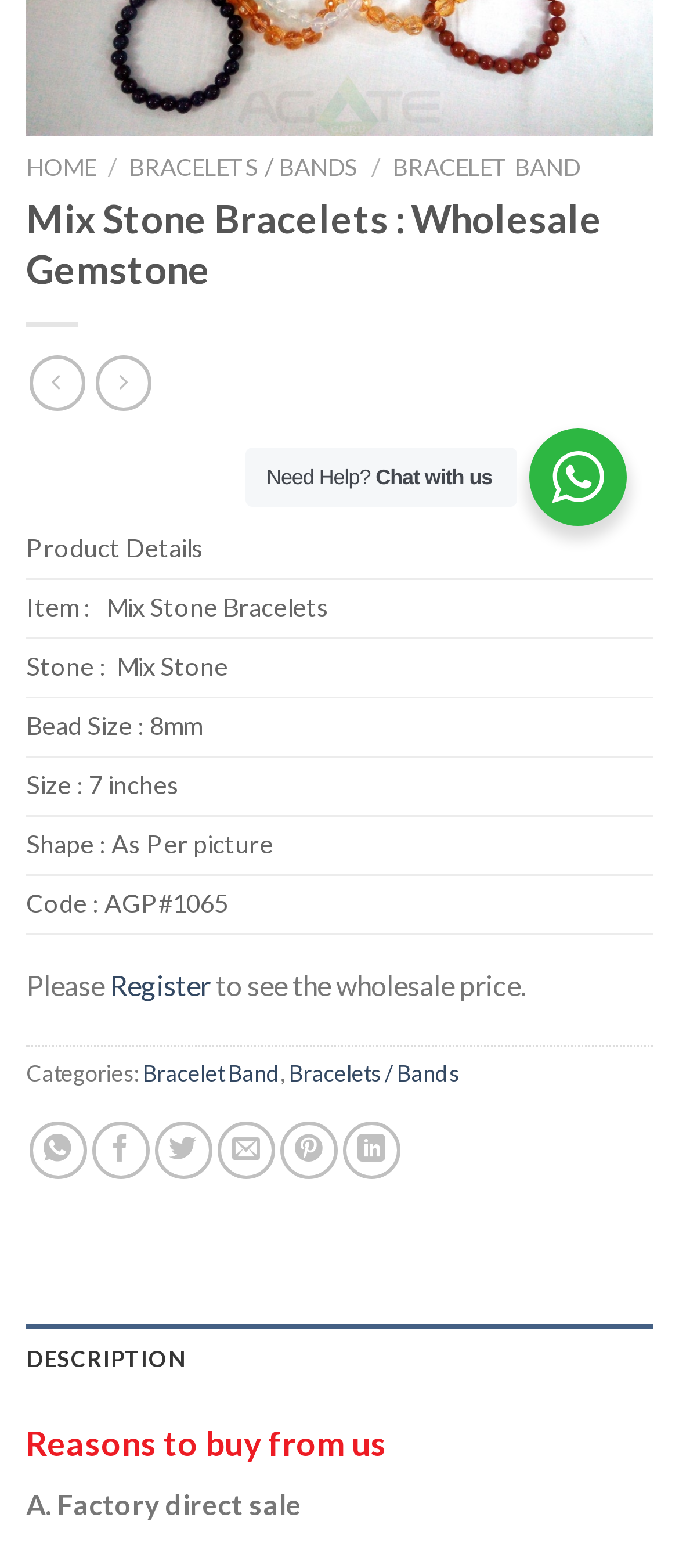Predict the bounding box coordinates for the UI element described as: "Bracelet Band". The coordinates should be four float numbers between 0 and 1, presented as [left, top, right, bottom].

[0.21, 0.675, 0.413, 0.693]